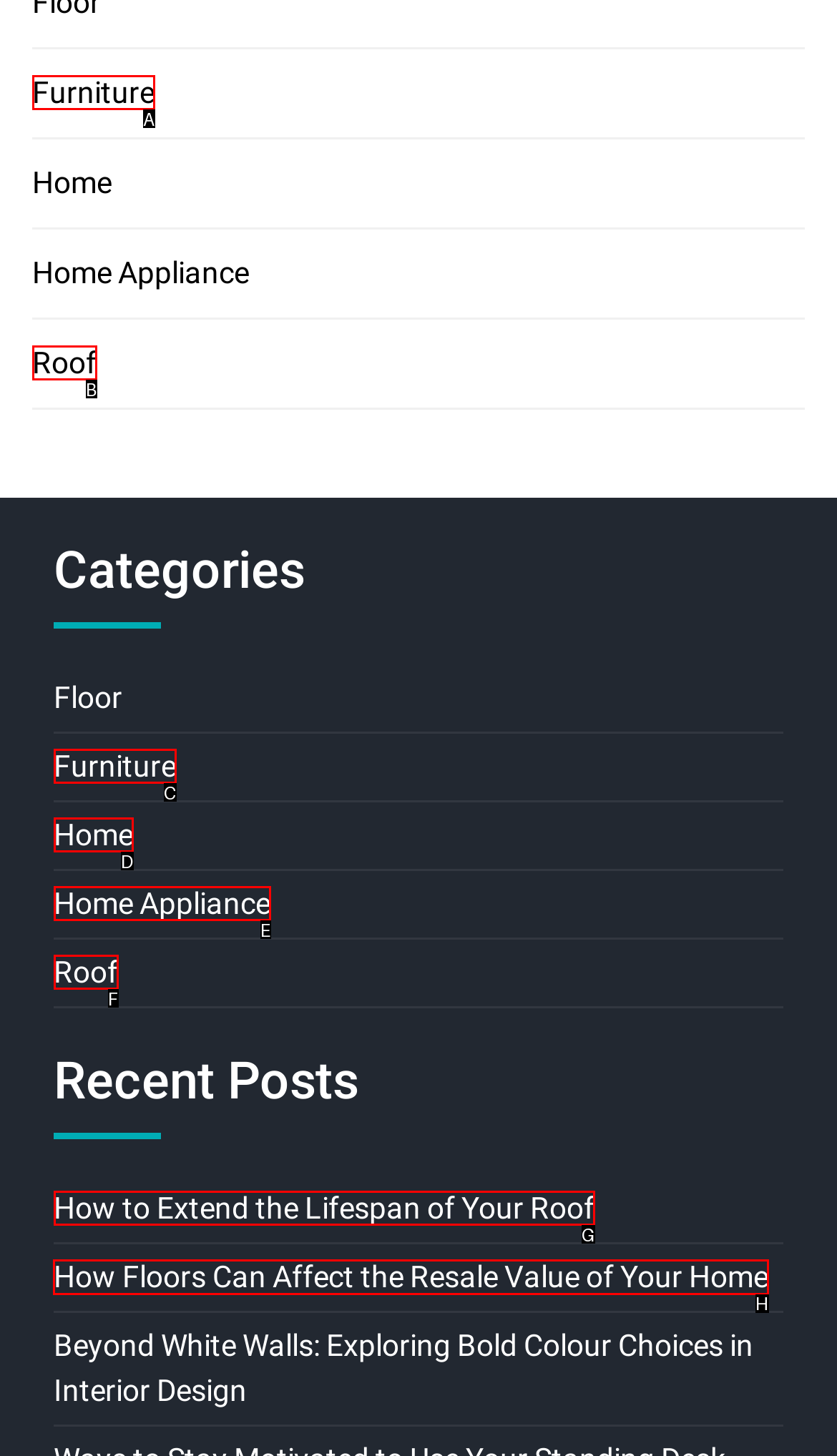Which choice should you pick to execute the task: Read about how floors affect home resale value
Respond with the letter associated with the correct option only.

H